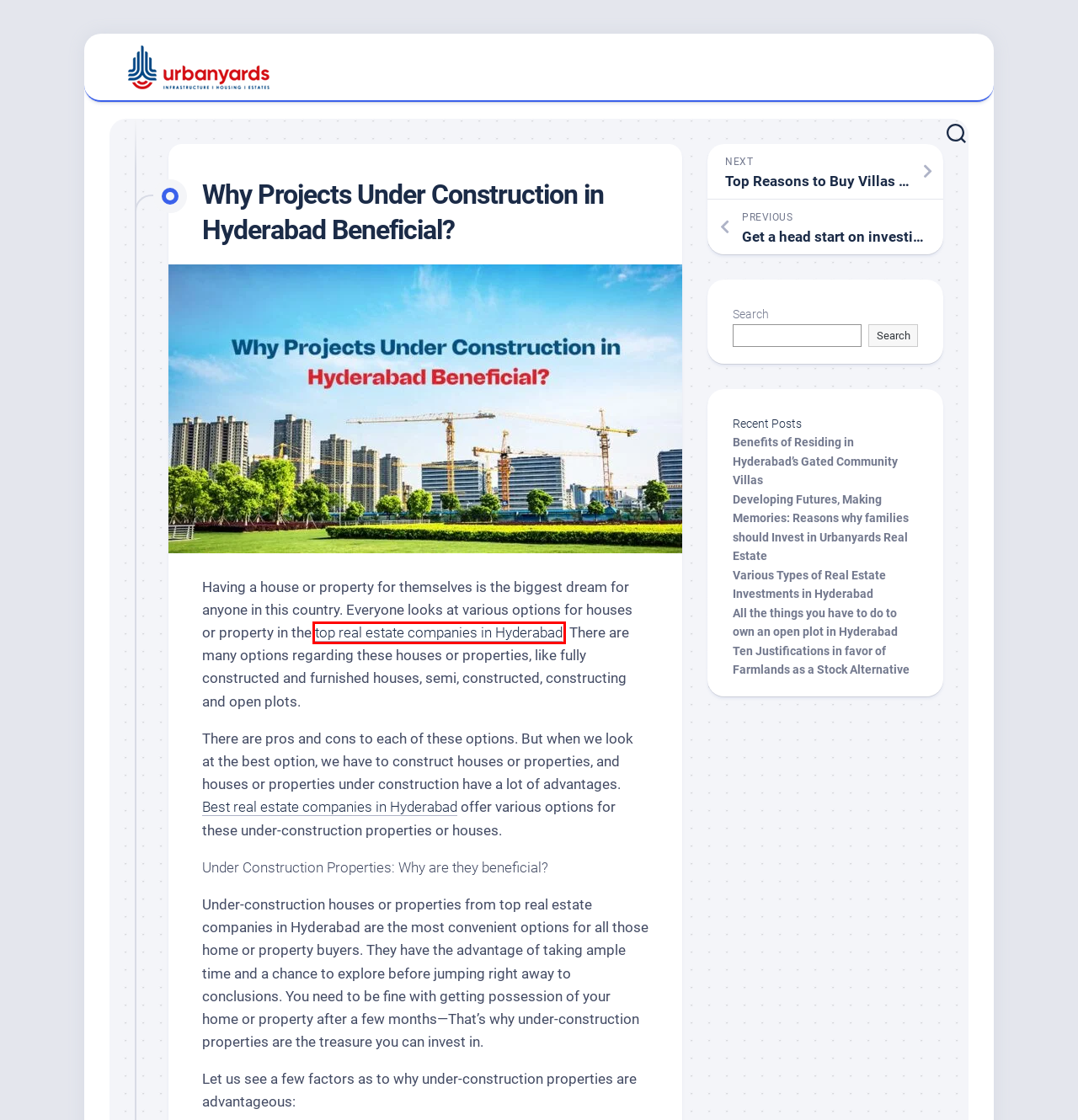Examine the screenshot of a webpage featuring a red bounding box and identify the best matching webpage description for the new page that results from clicking the element within the box. Here are the options:
A. Urbanyards - Leading Real Estate Company in Hyderabad
B. Justifications in Favor of Farmlands as a Stock Alternative
C. Benefits of Residing in Hyderabad's Gated Community Villas
D. Developing Futures, Making Memories: Reasons Why Families Should Invest in Urbanyards Real Estate
E. All the things you have to do to own open plot in Hyderabad
F. Media -
G. Top Reasons to Buy Villas for Sale in Hyderabad - Media
H. Get a head start on investing in real estate by starting young - Media

A